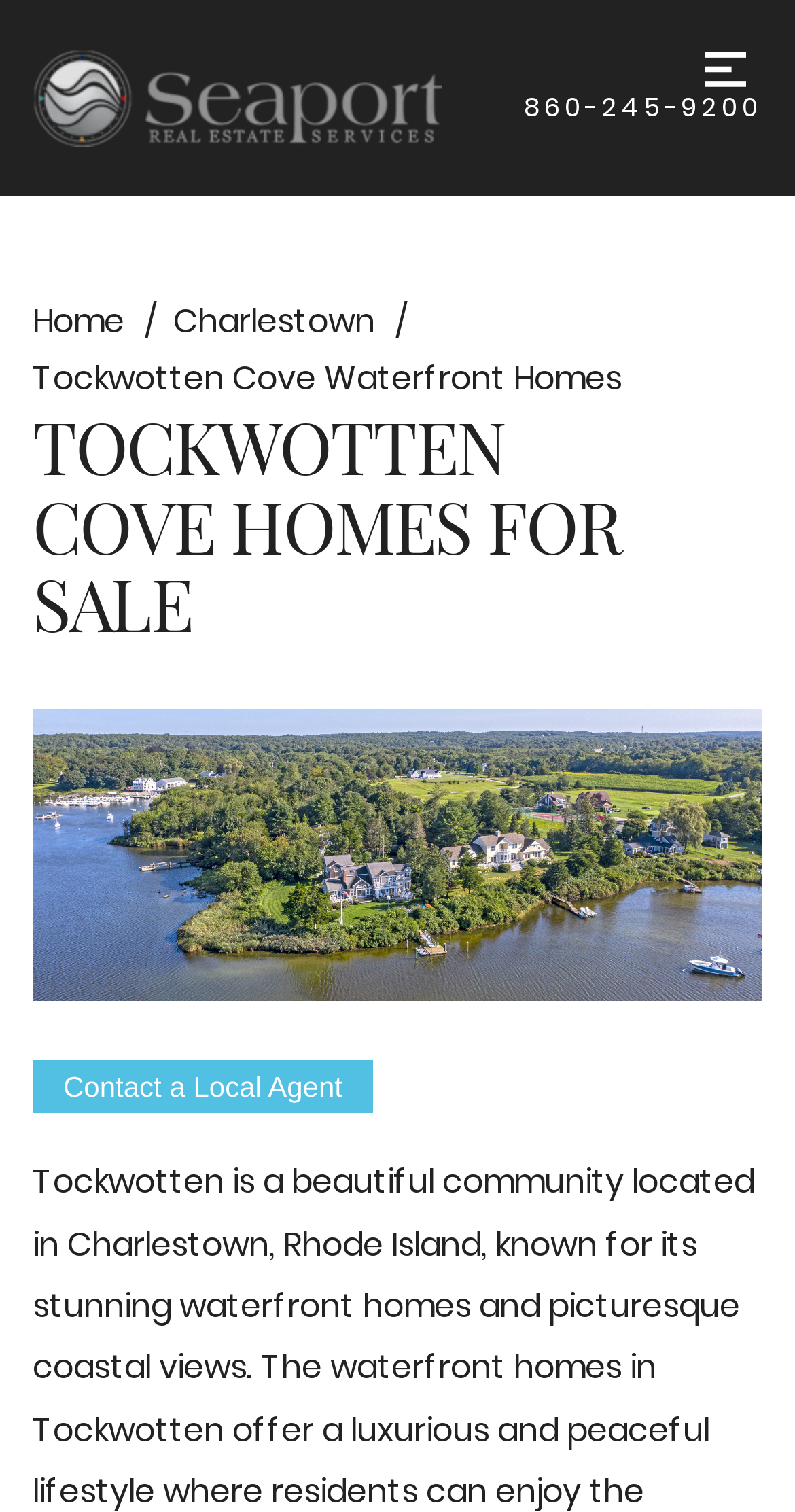Offer a meticulous description of the webpage's structure and content.

The webpage is about Charlestown Real Estate and Tockwotten Cove Homes for Sale. At the top left, there is a logo of Seaport Real Estate Services accompanied by a link to the homepage. To the right of the logo, there is a phone number link, 860-245-9200. On the top right, there is a menu button with an icon.

Below the top section, there are three links: Home, Charlestown, and Tockwotten Cove Waterfront Homes, which are positioned from left to right. Underneath these links, there is a prominent heading that reads "TOCKWOTTEN COVE HOMES FOR SALE". 

Below the heading, there is a large image that takes up most of the width of the page, showcasing Tockwotten Cove, Charlestown, RI. At the bottom left, there is a link to "Contact a Local Agent".